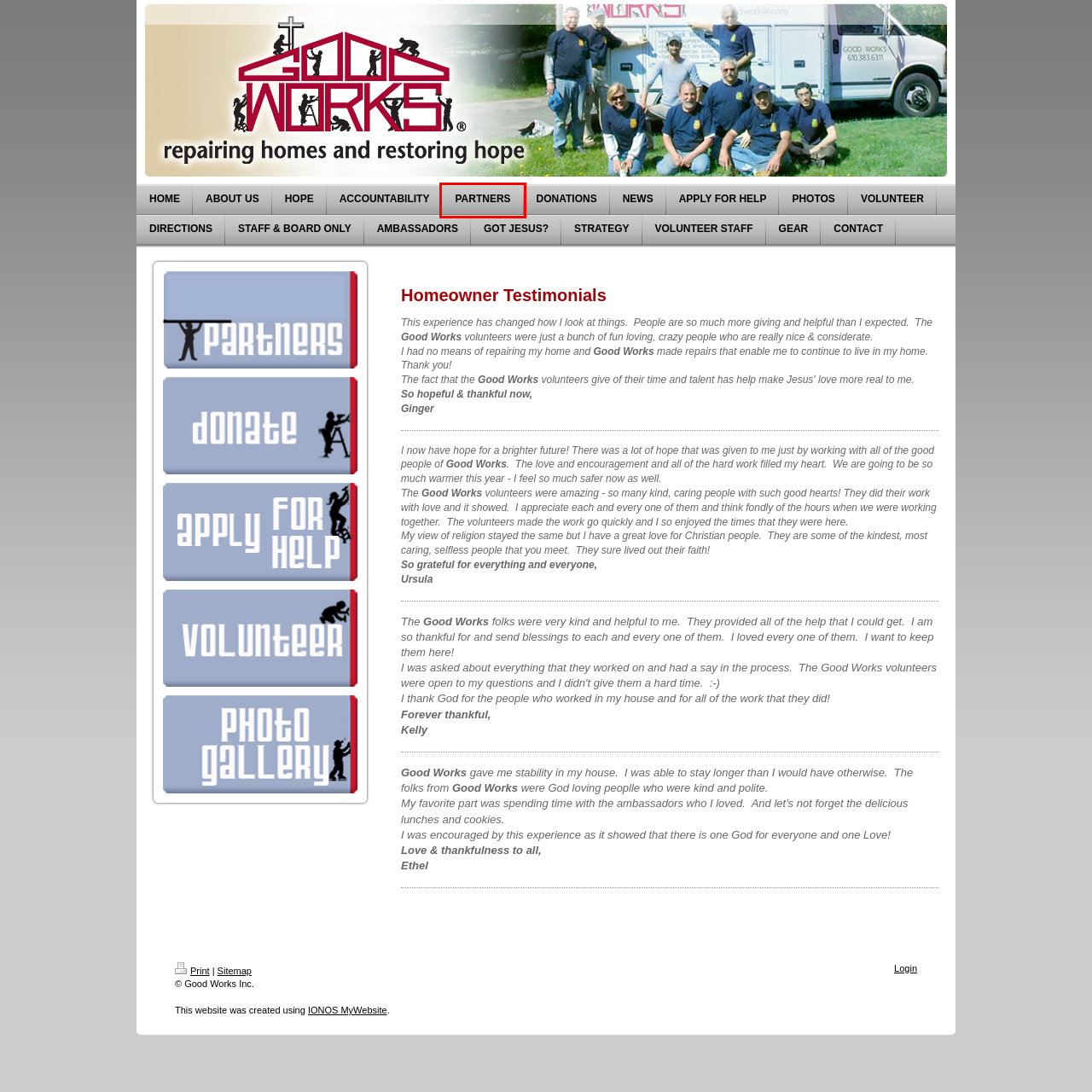Provided is a screenshot of a webpage with a red bounding box around an element. Select the most accurate webpage description for the page that appears after clicking the highlighted element. Here are the candidates:
A. Good Works Inc. - Apply For Help
B. Good Works Inc. - Volunteer
C. Good Works Inc. - Donations
D. Good Works Inc. - News
E. Good Works Inc. - Partners
F. Good Works Inc. - Strategy
G. Good Works Inc. - About Us
H. Good Works Inc. - Accountability

E